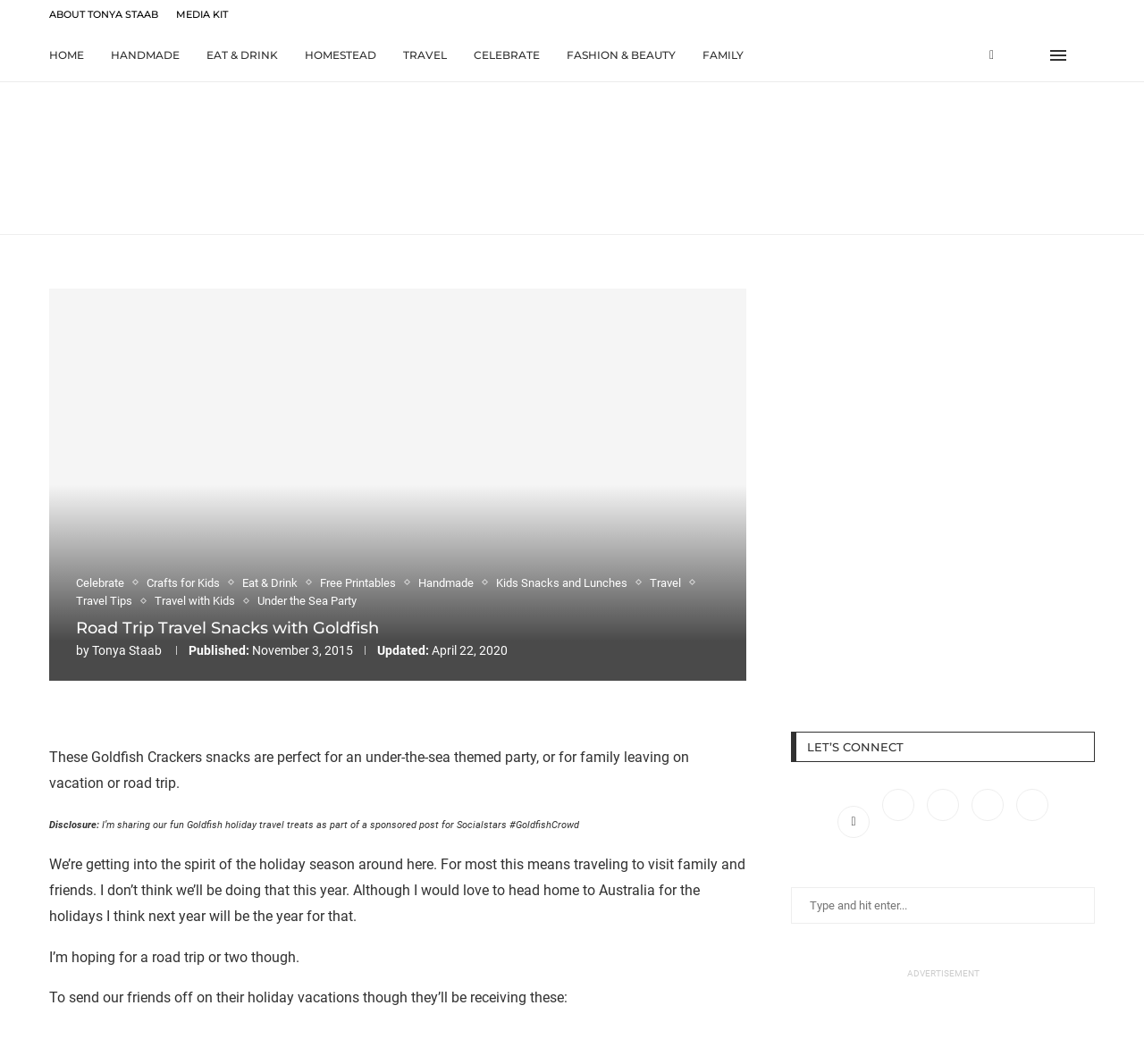How many social media platforms are mentioned in the 'LET'S CONNECT' section?
Look at the screenshot and provide an in-depth answer.

The 'LET'S CONNECT' section mentions Facebook, Twitter, Instagram, Pinterest, and Youtube, which are 5 social media platforms.